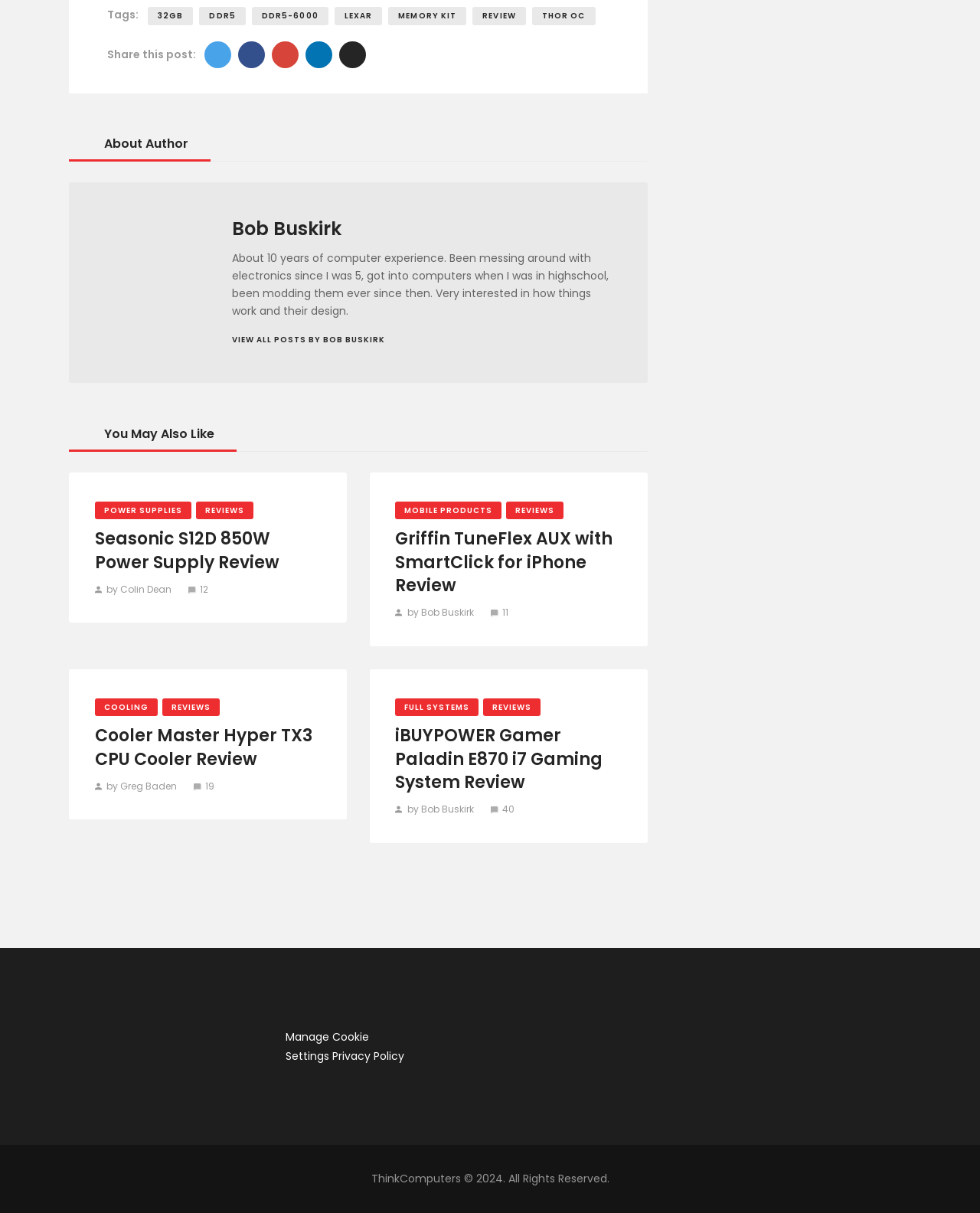Identify and provide the bounding box coordinates of the UI element described: "by Greg Baden". The coordinates should be formatted as [left, top, right, bottom], with each number being a float between 0 and 1.

[0.097, 0.643, 0.196, 0.653]